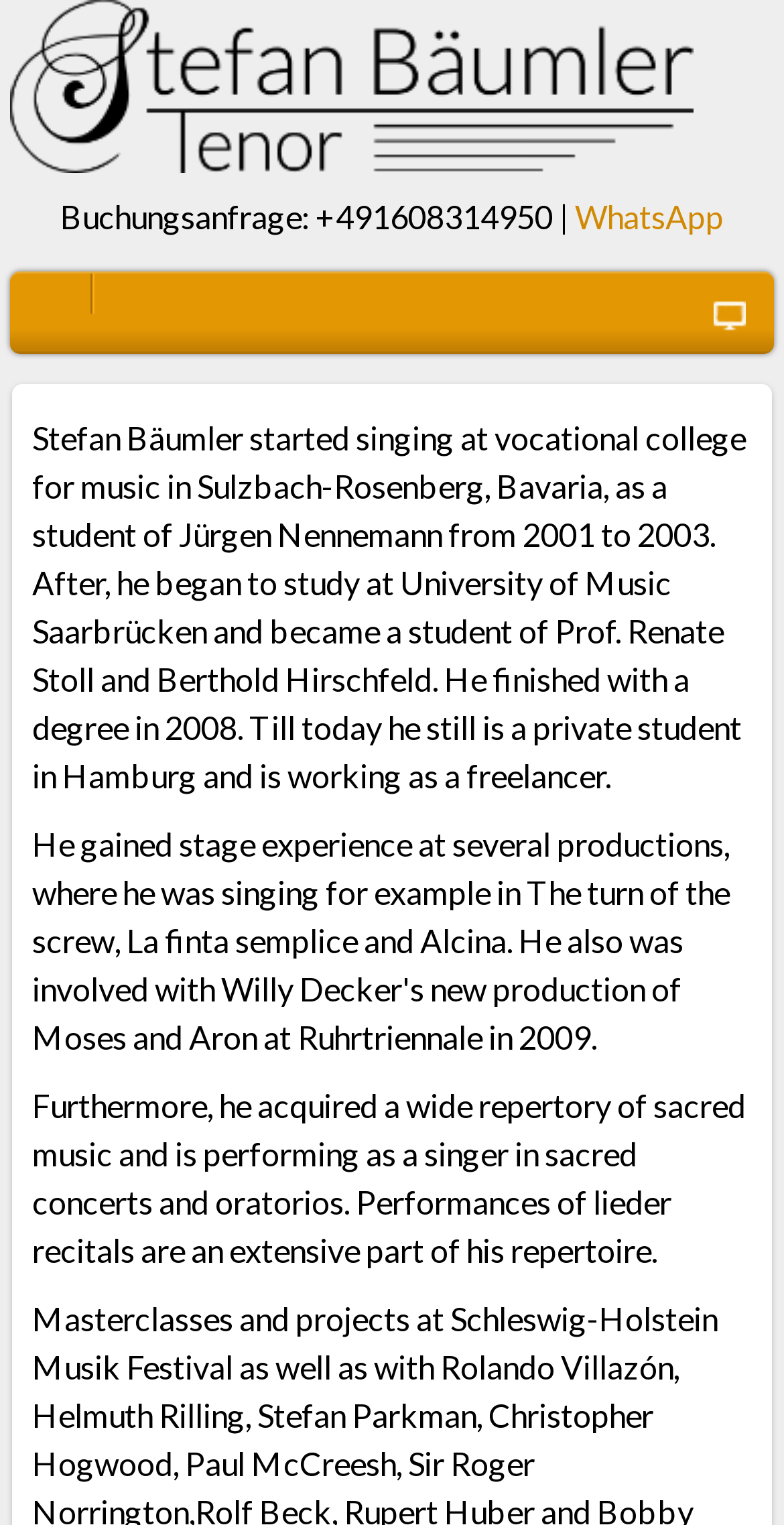Analyze the image and give a detailed response to the question:
What is the profession of Stefan Bäumler?

Based on the webpage, Stefan Bäumler is a tenor, which is a type of classical male singing voice. This is evident from the title 'About - Stefan Bäumler, Tenor' and the description of his education and career in music.